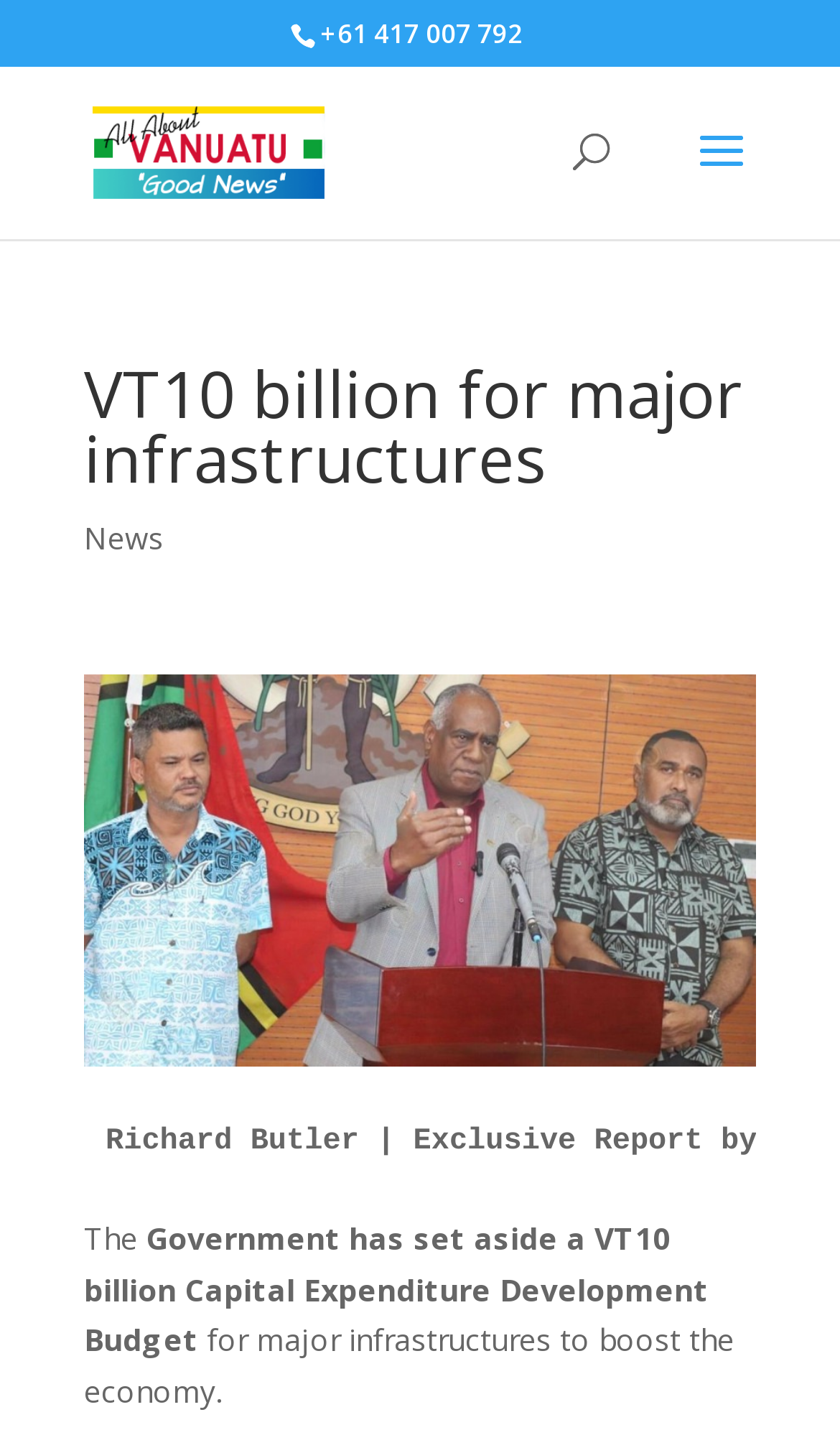Answer with a single word or phrase: 
What is the purpose of the VT10 billion budget?

to boost the economy